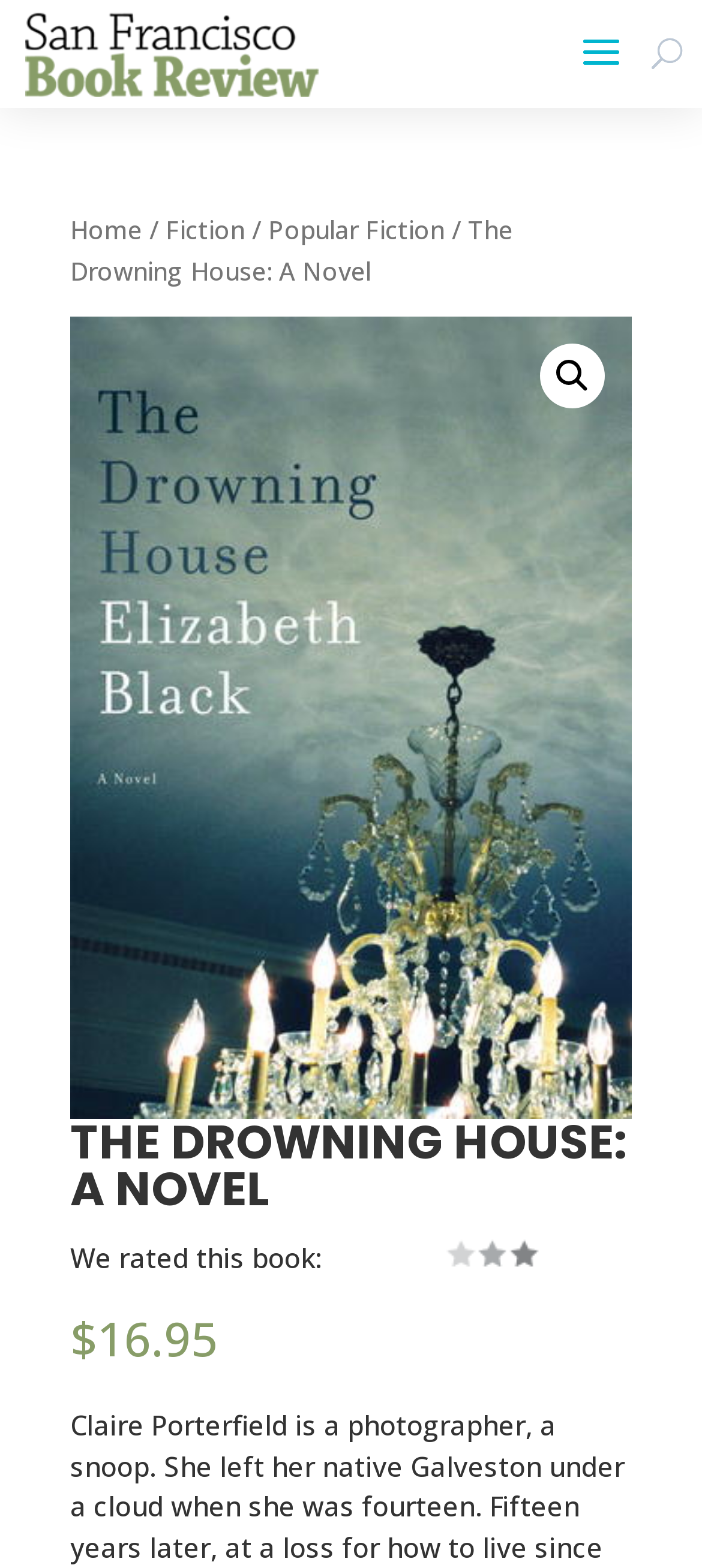What is the main title displayed on this webpage?

THE DROWNING HOUSE: A NOVEL